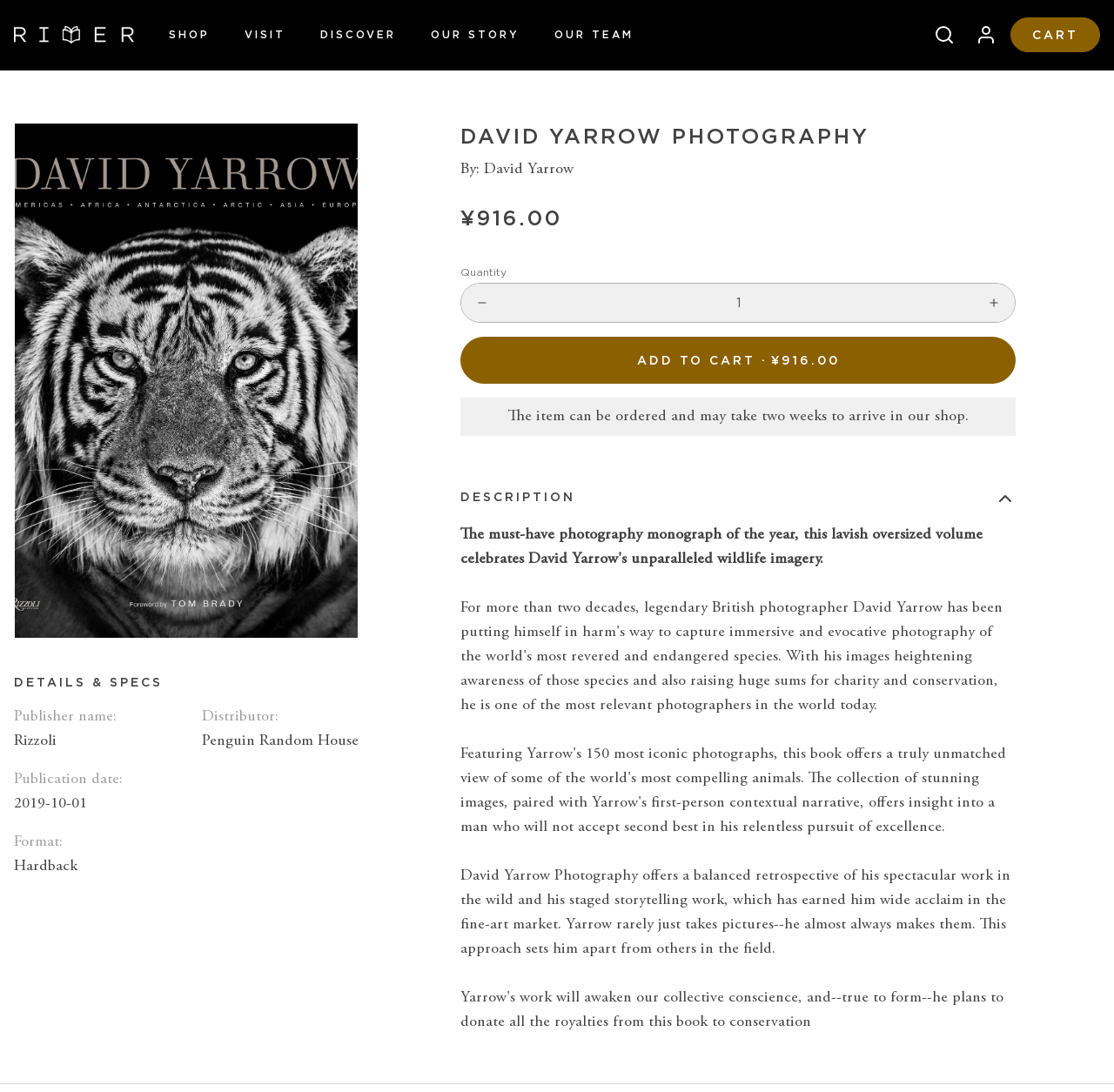Please find the bounding box for the UI component described as follows: "parent_node: CART title="Search"".

[0.826, 0.022, 0.857, 0.041]